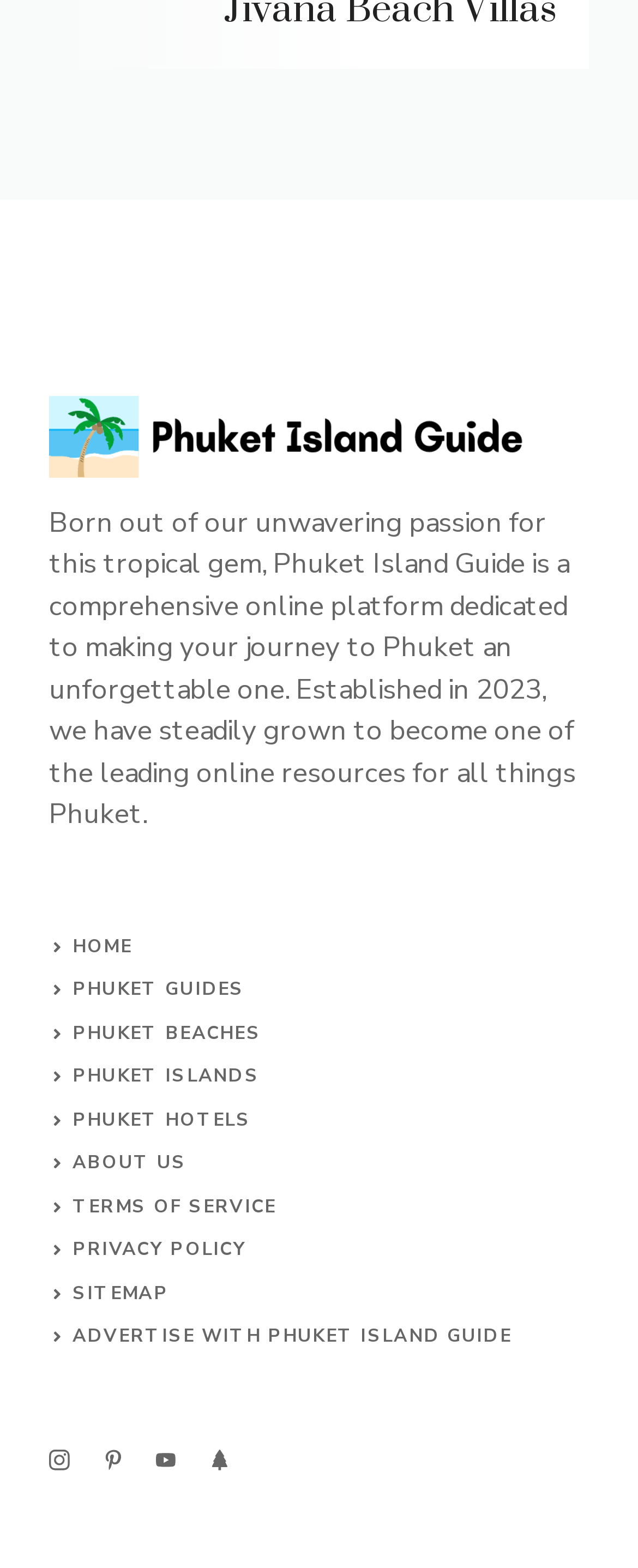Please identify the bounding box coordinates of the region to click in order to complete the given instruction: "Go to PHUKET BEACHES". The coordinates should be four float numbers between 0 and 1, i.e., [left, top, right, bottom].

[0.114, 0.651, 0.409, 0.667]